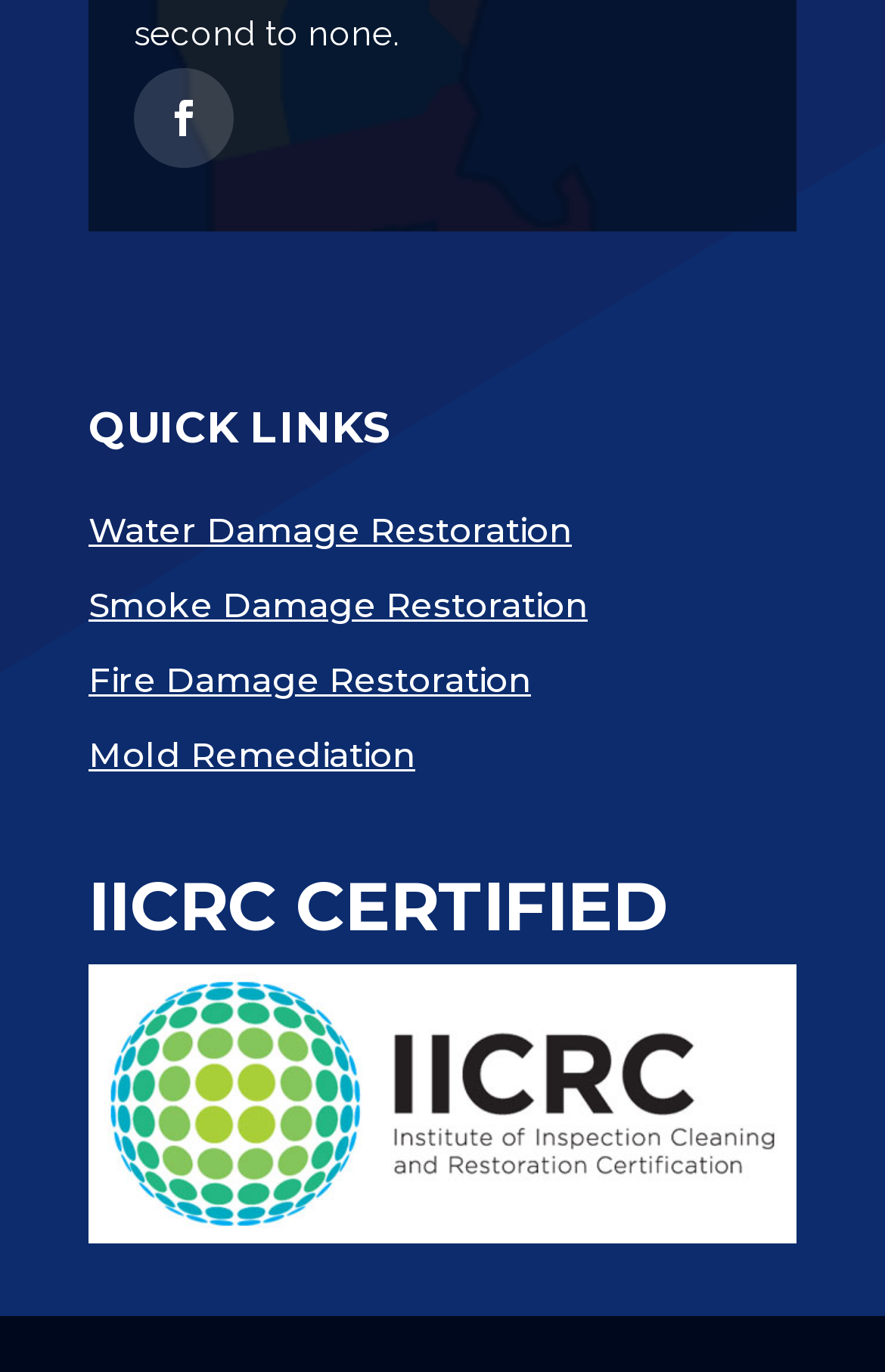Based on the provided description, "Mold Remediation", find the bounding box of the corresponding UI element in the screenshot.

[0.1, 0.534, 0.469, 0.566]